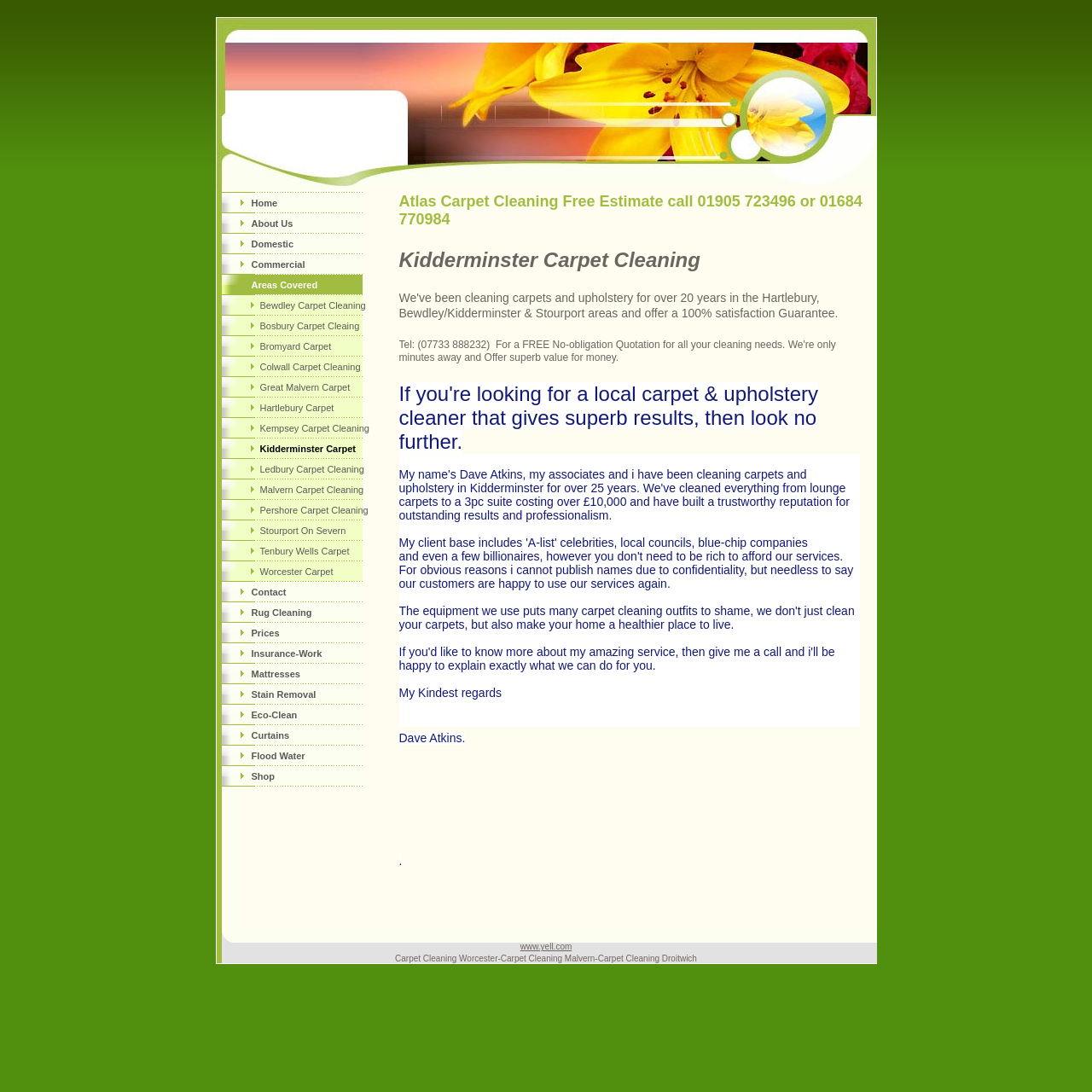Please provide the bounding box coordinates for the element that needs to be clicked to perform the instruction: "Click on Home". The coordinates must consist of four float numbers between 0 and 1, formatted as [left, top, right, bottom].

[0.203, 0.177, 0.332, 0.195]